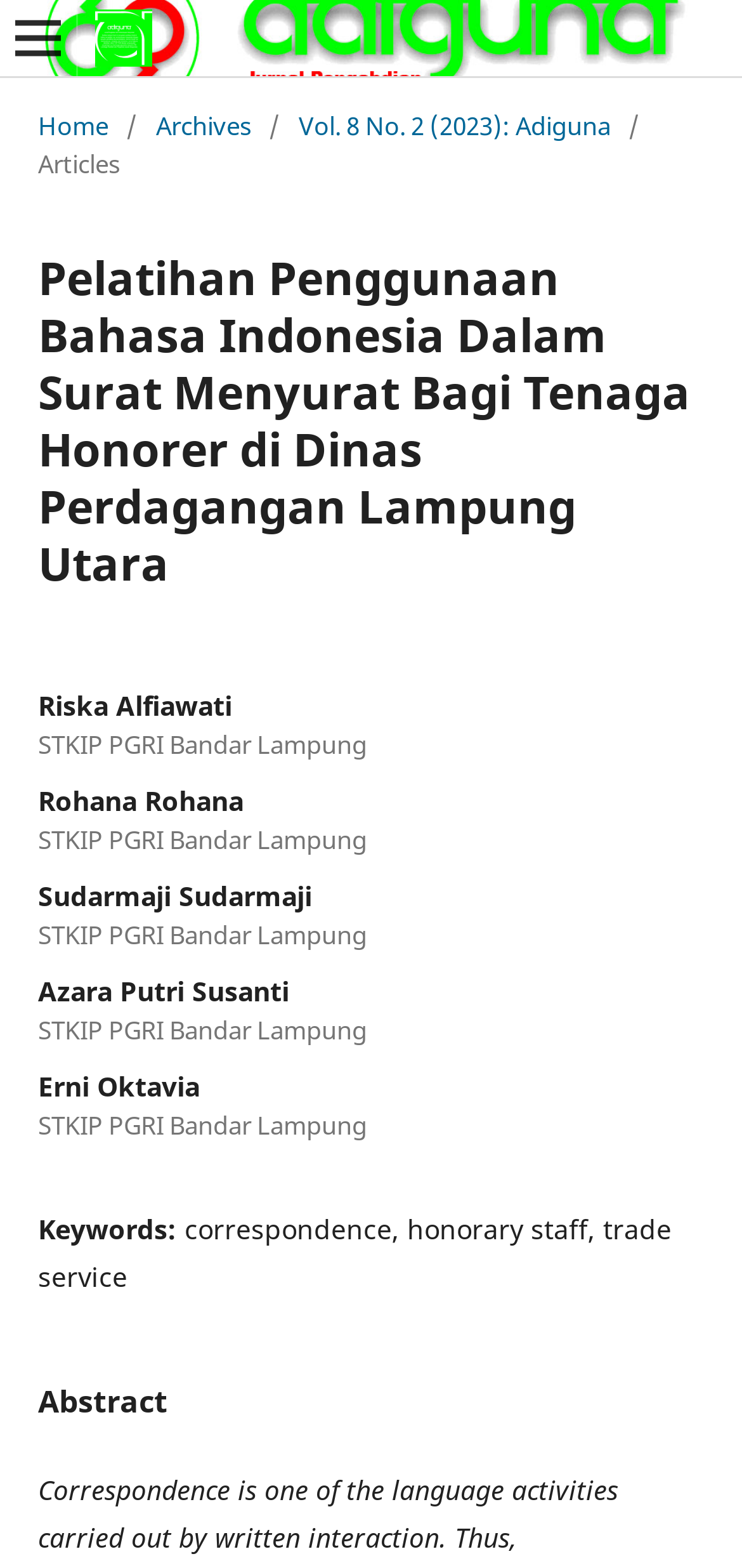What is the main heading displayed on the webpage? Please provide the text.

Pelatihan Penggunaan Bahasa Indonesia Dalam Surat Menyurat Bagi Tenaga Honorer di Dinas Perdagangan Lampung Utara